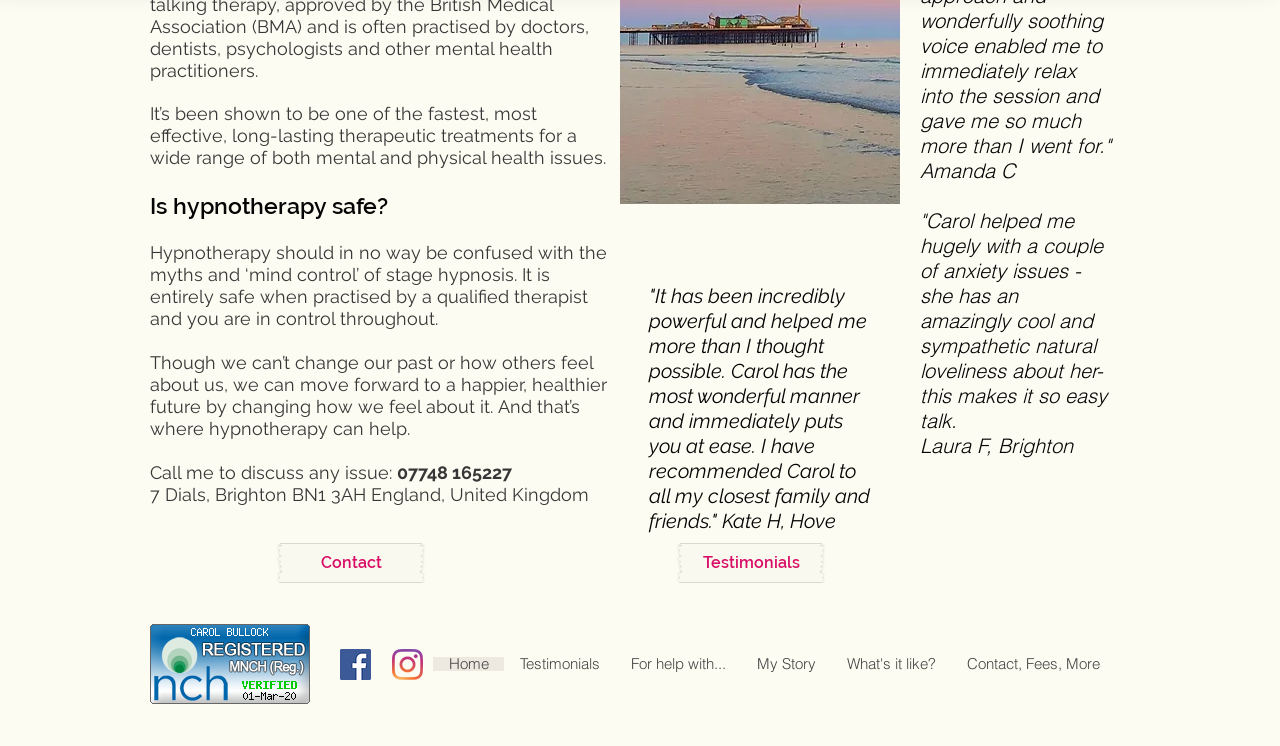Pinpoint the bounding box coordinates for the area that should be clicked to perform the following instruction: "Go to the 'Home' page".

[0.338, 0.881, 0.394, 0.899]